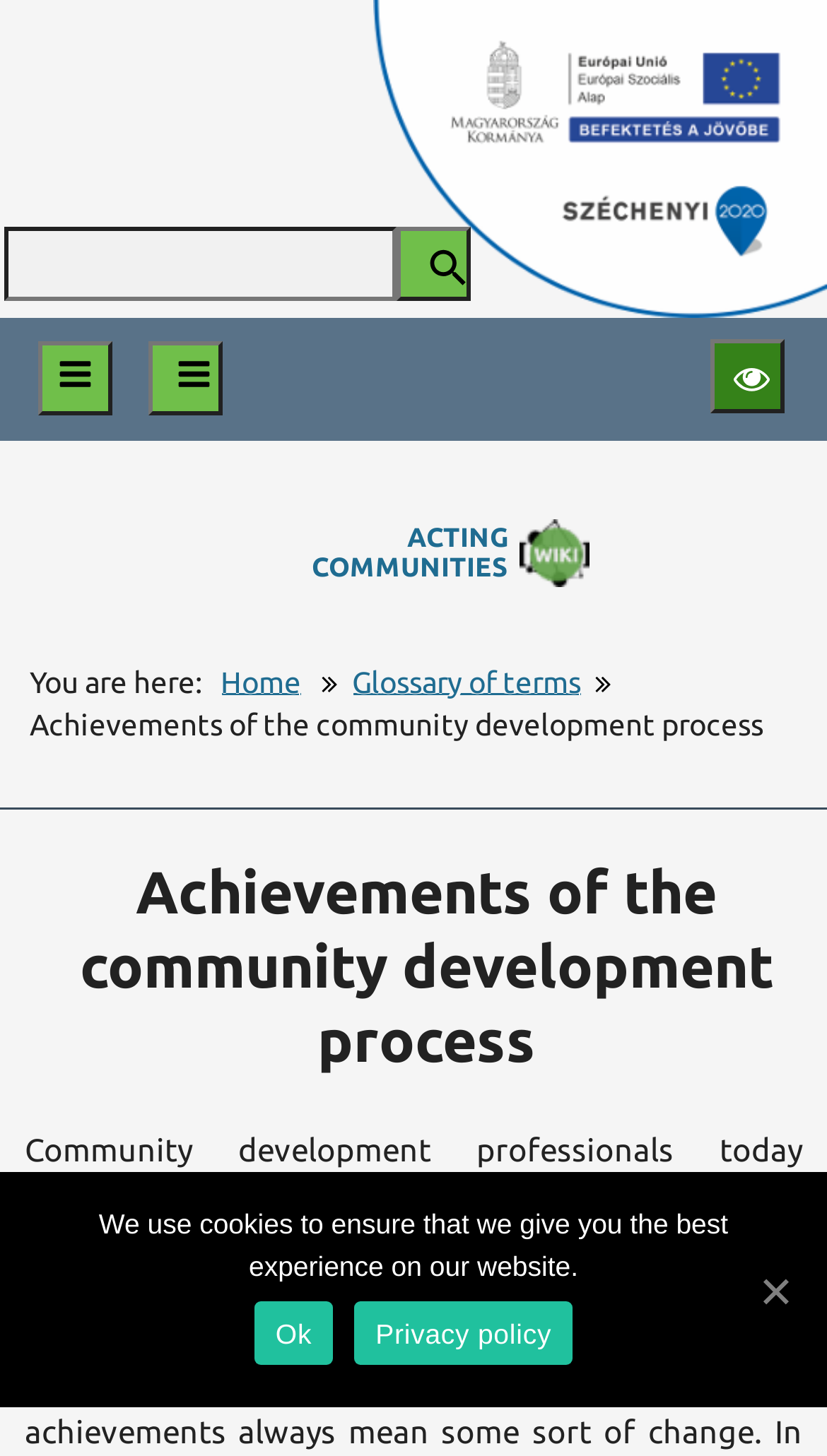Determine the bounding box coordinates of the region that needs to be clicked to achieve the task: "Visit SHOP".

None